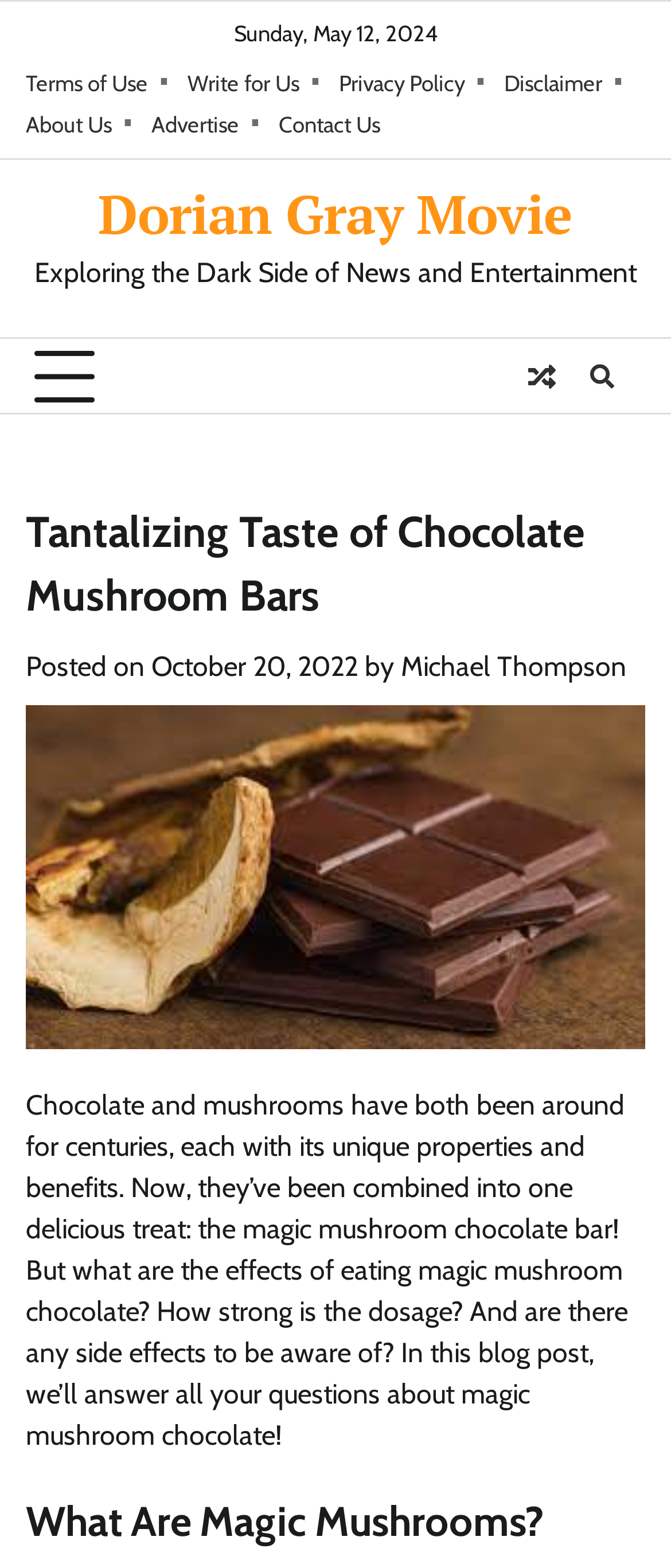Please locate the bounding box coordinates for the element that should be clicked to achieve the following instruction: "Explore the Dark Side of News and Entertainment". Ensure the coordinates are given as four float numbers between 0 and 1, i.e., [left, top, right, bottom].

[0.051, 0.163, 0.949, 0.184]